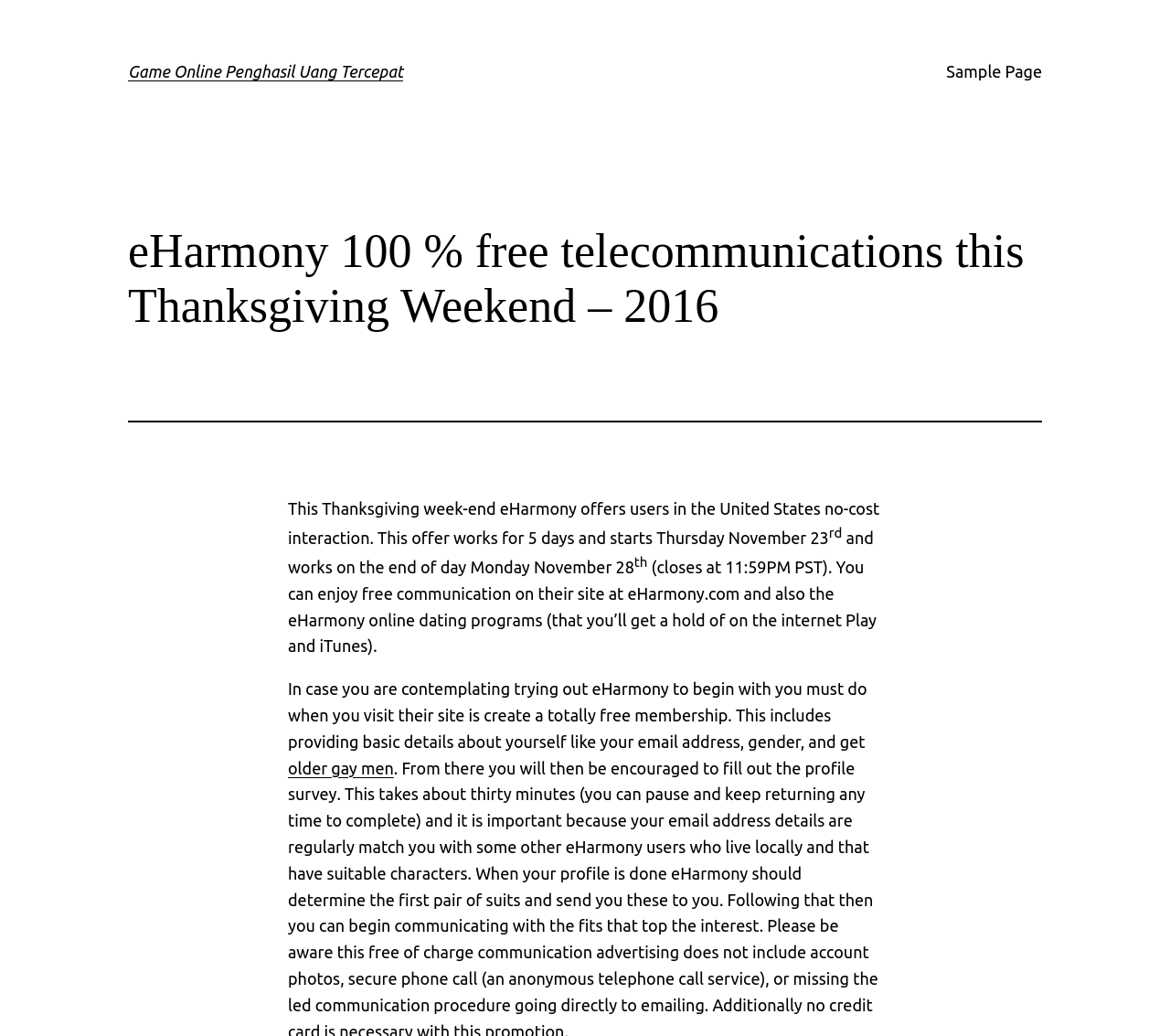Please predict the bounding box coordinates (top-left x, top-left y, bottom-right x, bottom-right y) for the UI element in the screenshot that fits the description: Game Online Penghasil Uang Tercepat

[0.109, 0.06, 0.345, 0.078]